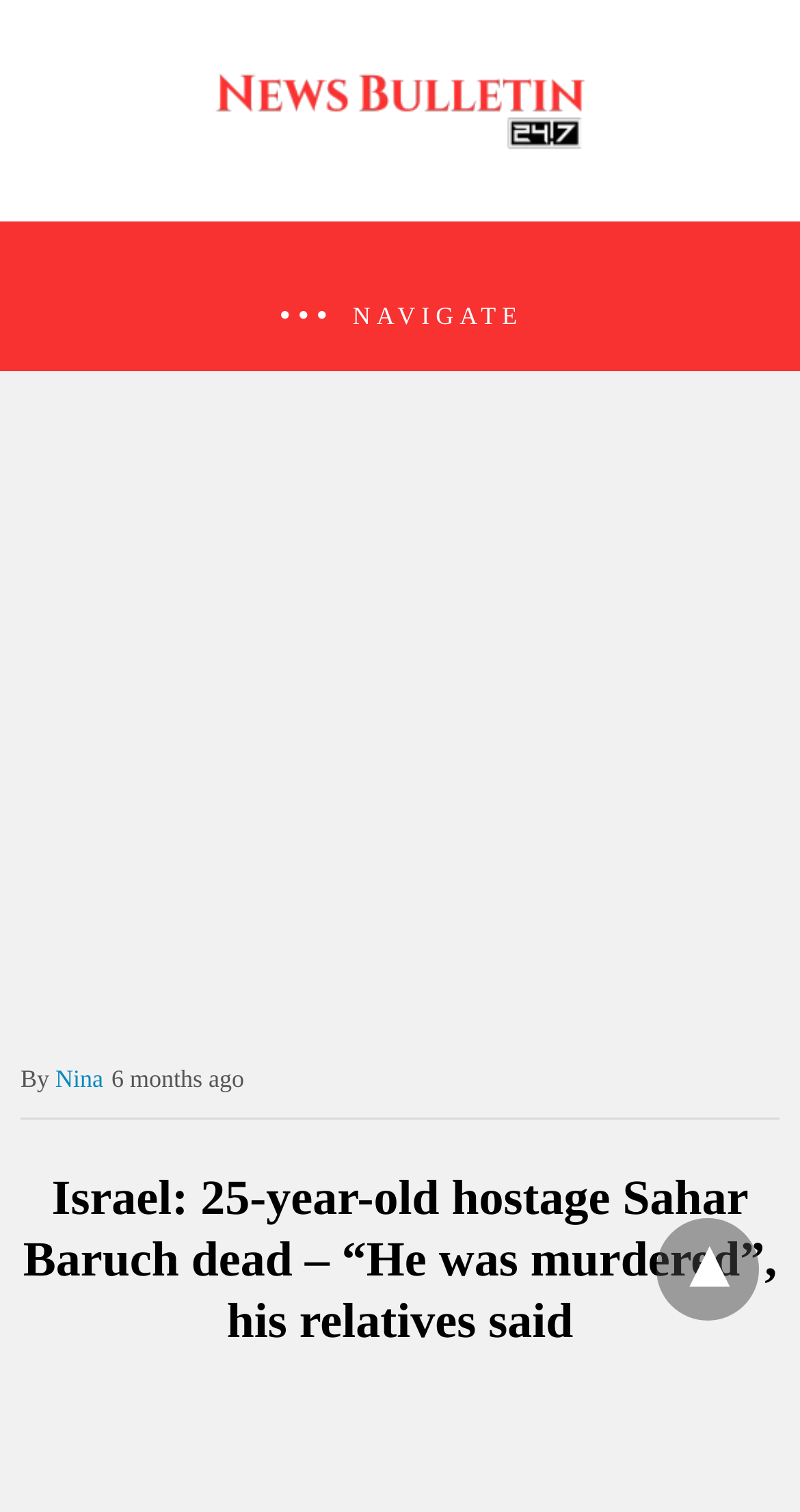How old was the hostage when he died?
Answer the question with detailed information derived from the image.

The age of the hostage can be found in the main heading of the webpage, which states 'Israel: 25-year-old hostage Sahar Baruch dead – “He was murdered”, his relatives said'.